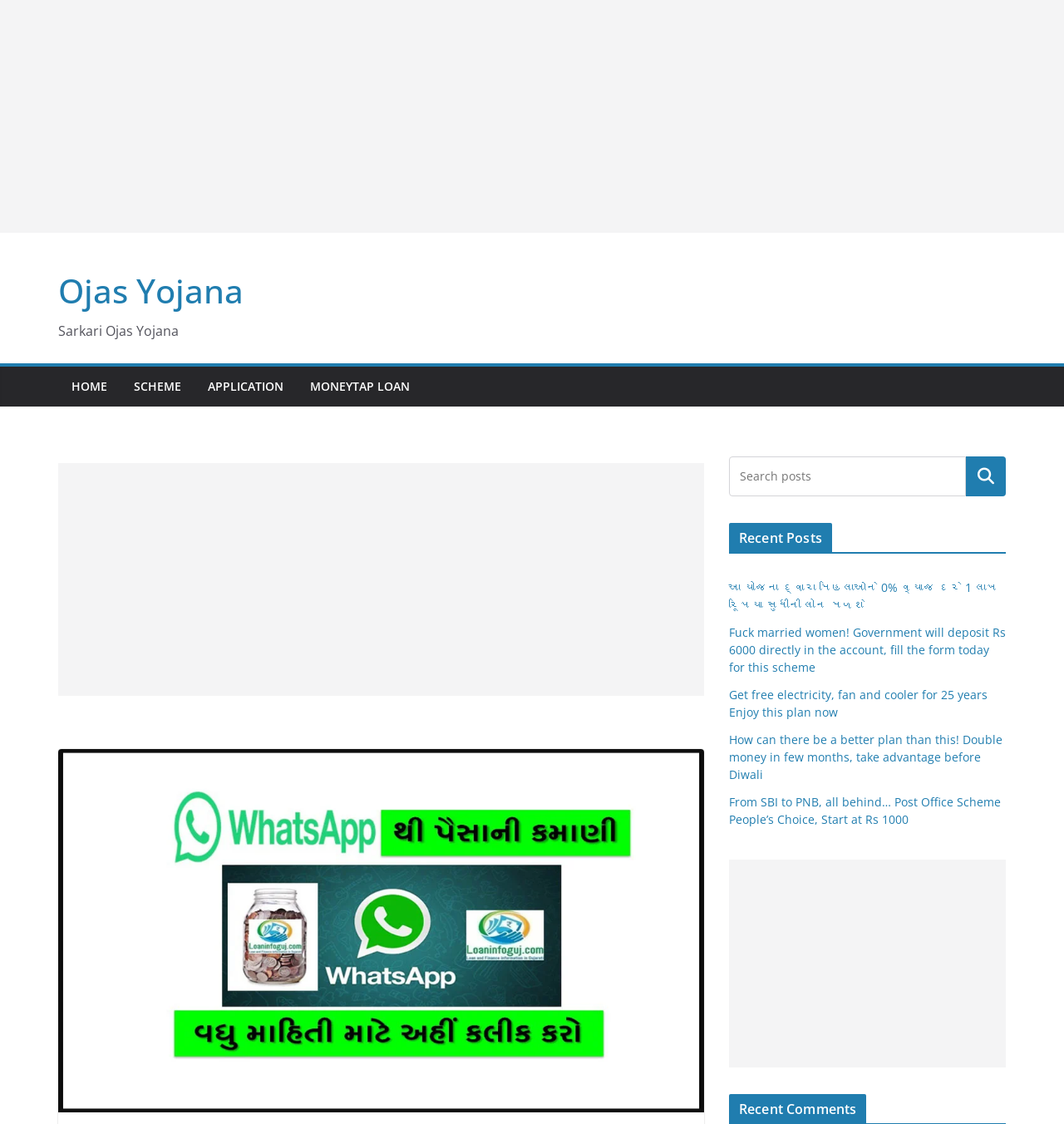Determine the main heading text of the webpage.

How to Earn Money From WhatsApp 2023 | Earn money from WhatsApp